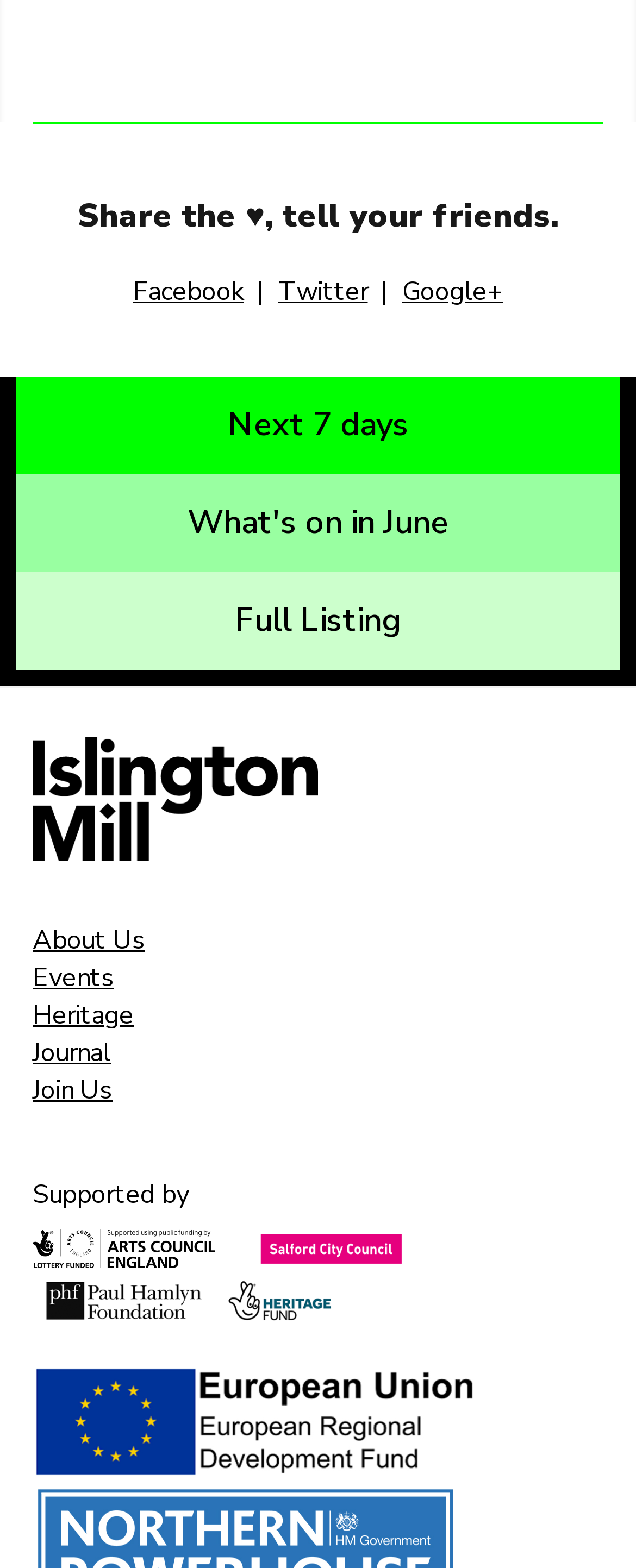Pinpoint the bounding box coordinates of the area that should be clicked to complete the following instruction: "Read the journal". The coordinates must be given as four float numbers between 0 and 1, i.e., [left, top, right, bottom].

[0.051, 0.66, 0.174, 0.683]